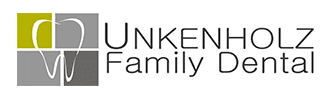Illustrate the image with a detailed and descriptive caption.

The image features the logo of Unkenholz Family Dental, a dental practice located in Rapid City, South Dakota. The logo is comprised of a unique design that incorporates one or more dental symbols, likely conveying a sense of care and professionalism. The name "Unkenholz Family Dental" is prominently displayed in a modern font, emphasizing the family-oriented approach of the clinic. The color palette includes shades of gray and green, which often evoke feelings of trust and health. This logo reflects the practice's commitment to providing dental care in a friendly and welcoming environment for patients of all ages.